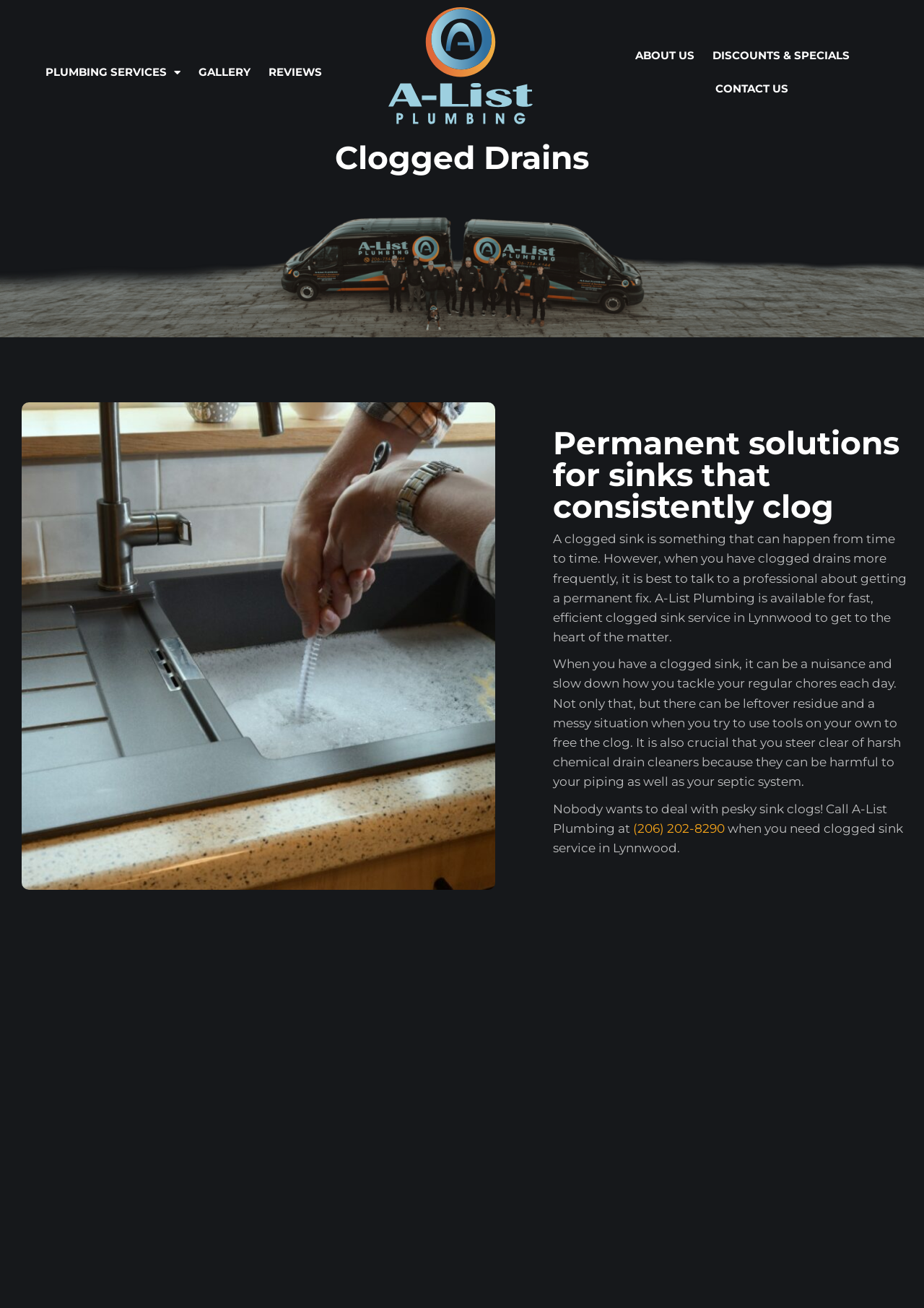Please give a succinct answer using a single word or phrase:
What is the company name?

A-List Plumbing